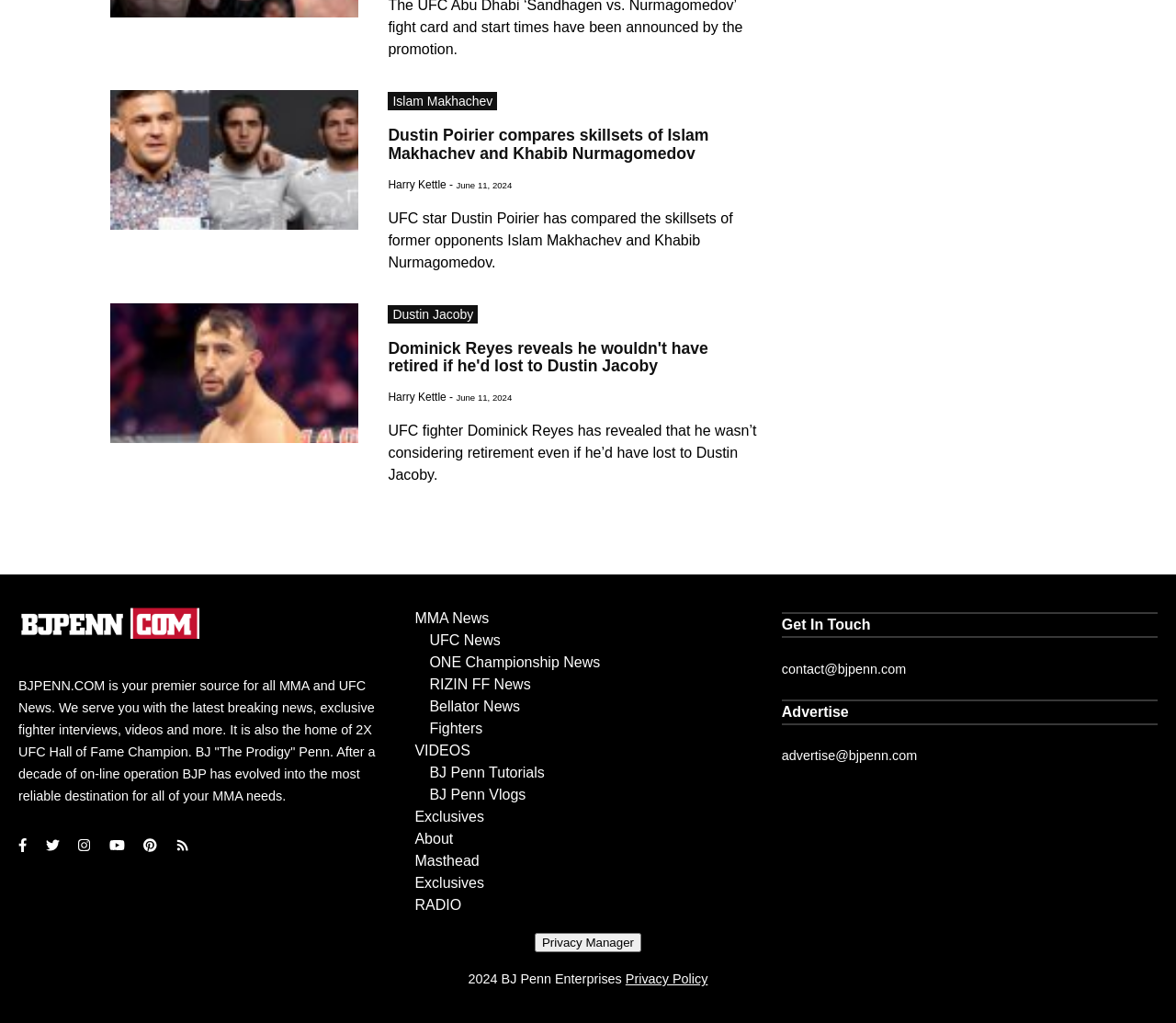Please answer the following question as detailed as possible based on the image: 
What is the logo of the website?

The image with the bounding box coordinates [0.016, 0.58, 0.172, 0.639] is described as 'Logo', which suggests that it is the logo of the website BJPENN.COM.